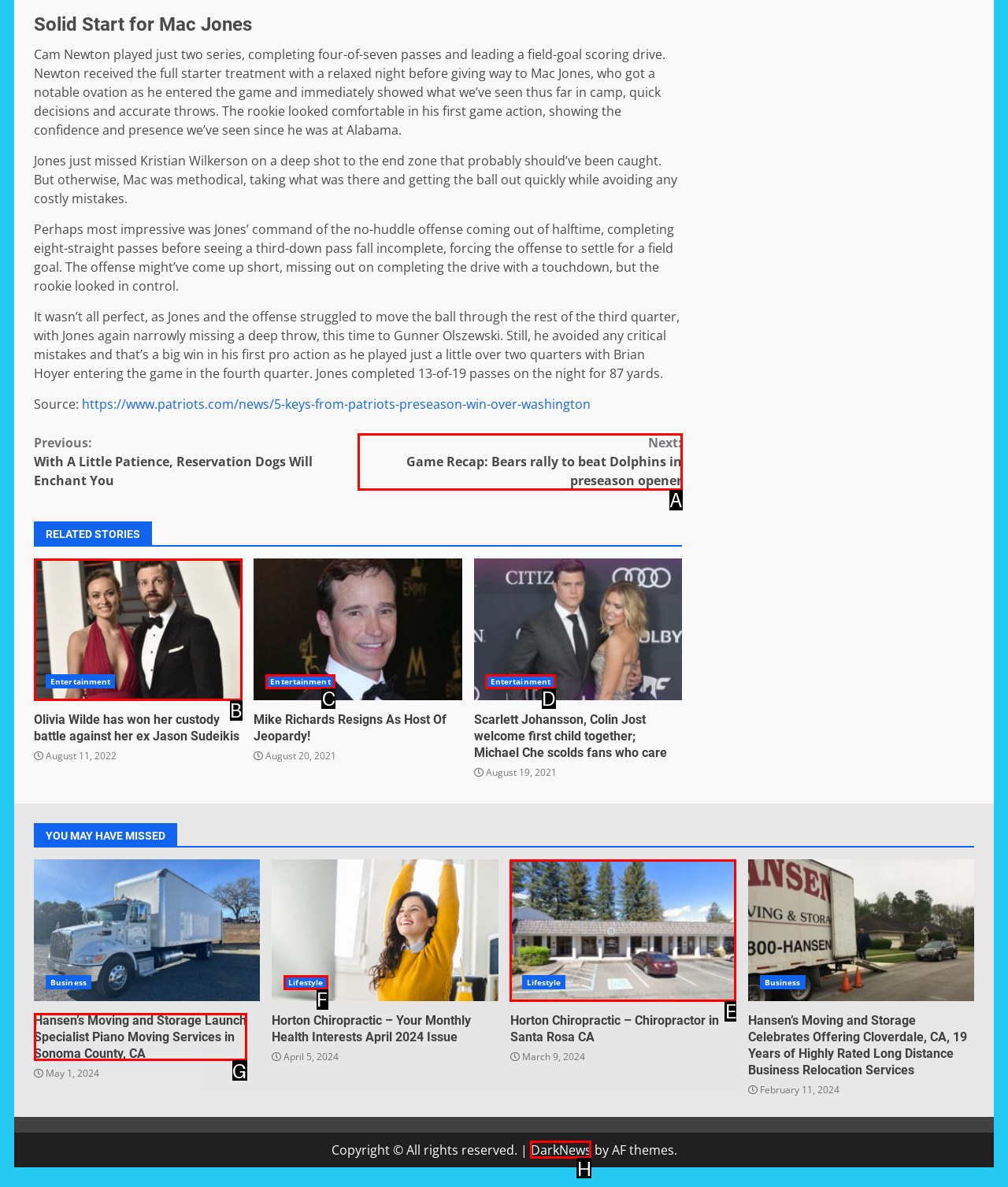Select the letter of the element you need to click to complete this task: Read about Olivia Wilde's custody battle
Answer using the letter from the specified choices.

B